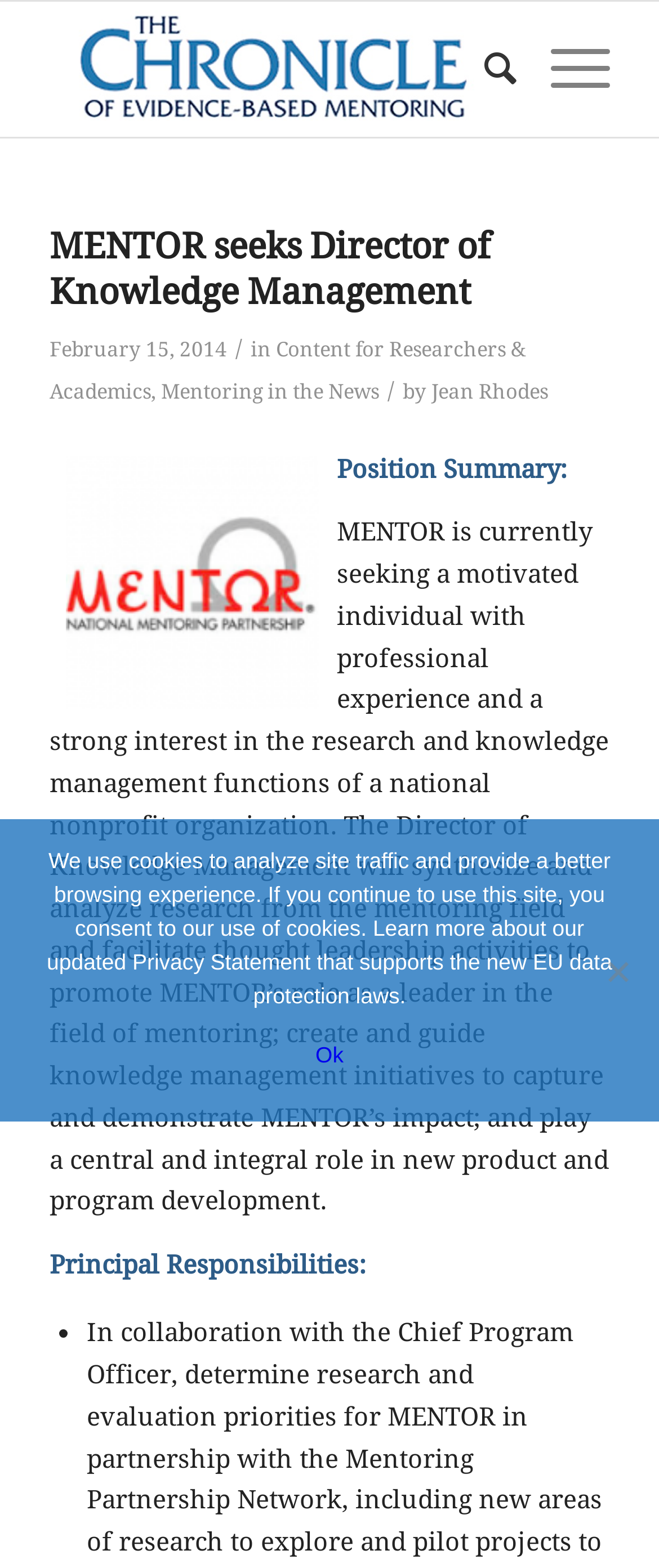Identify the bounding box coordinates for the UI element that matches this description: "Ok".

[0.422, 0.653, 0.578, 0.694]